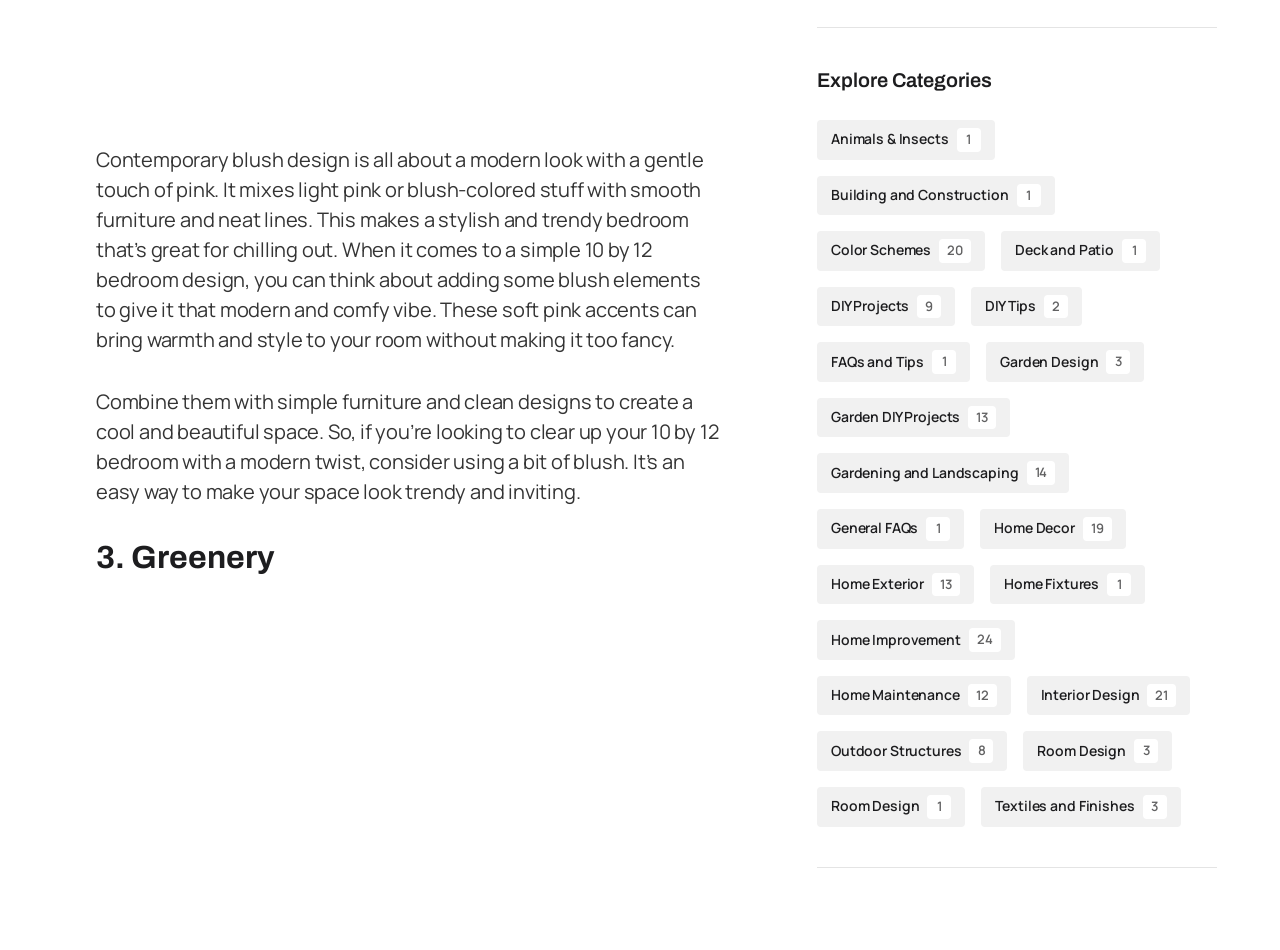Kindly determine the bounding box coordinates of the area that needs to be clicked to fulfill this instruction: "Explore categories".

[0.638, 0.072, 0.951, 0.097]